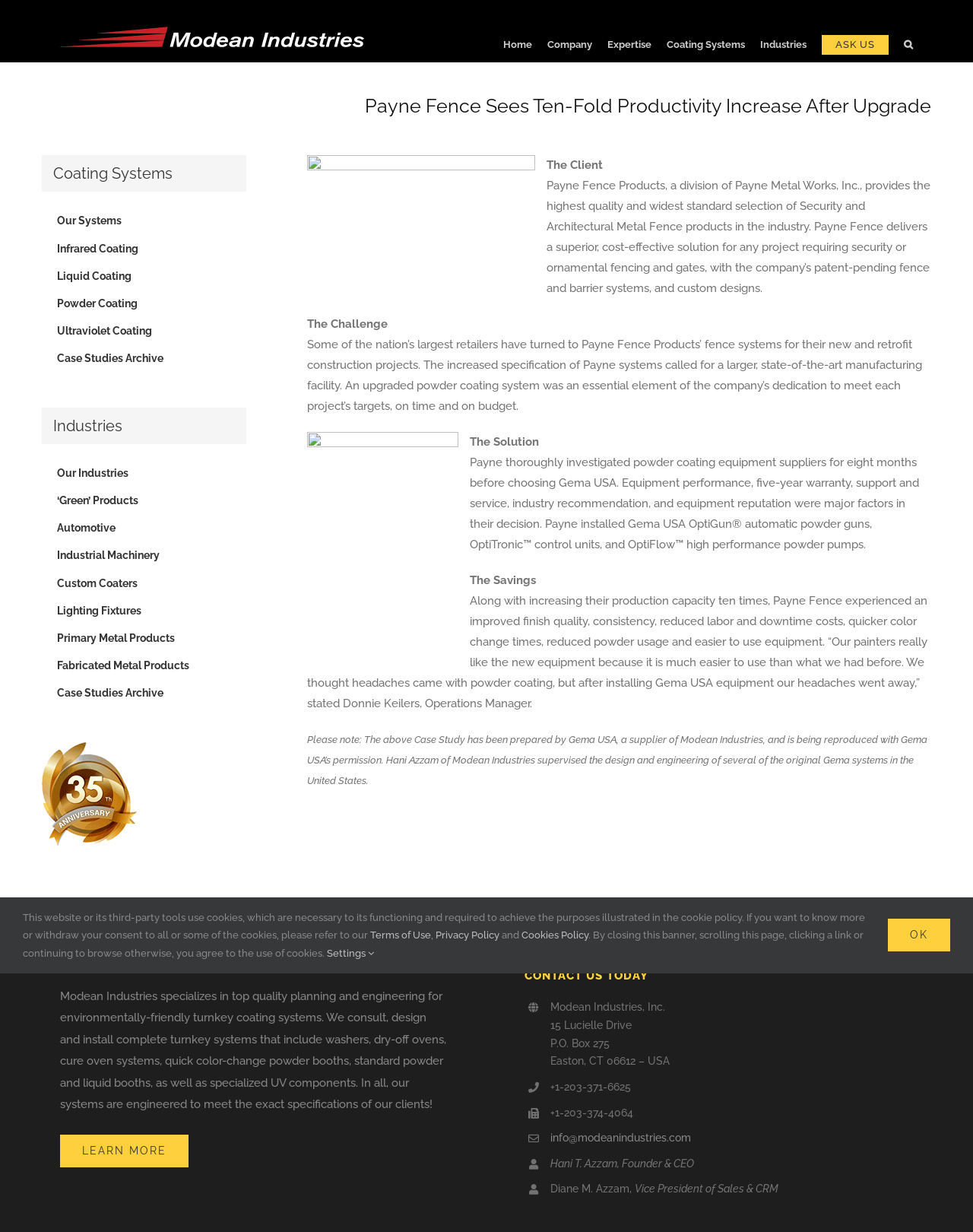What is the company name in the top left corner?
Please answer the question with a single word or phrase, referencing the image.

Modean Industries